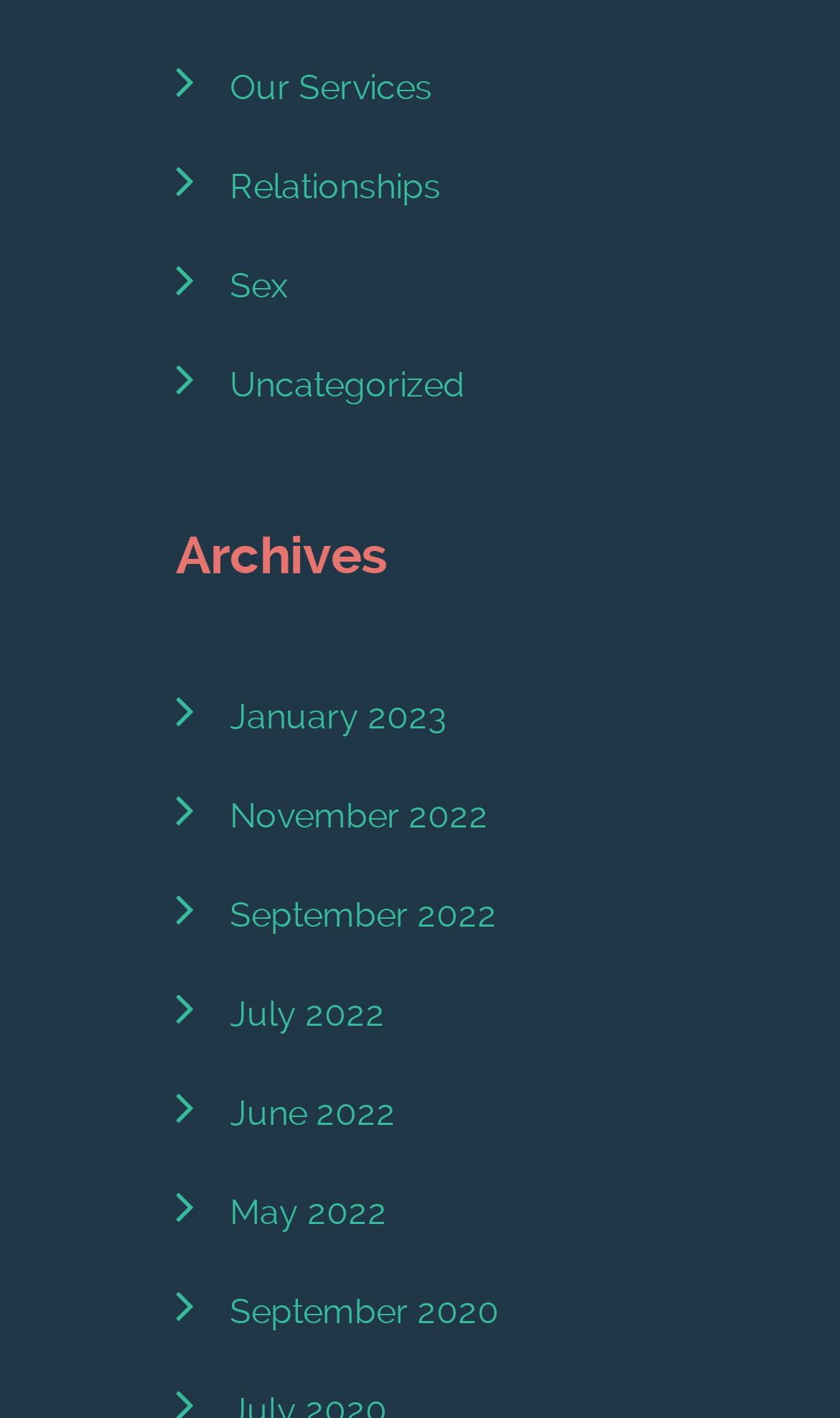Pinpoint the bounding box coordinates of the element you need to click to execute the following instruction: "Go to January 2023". The bounding box should be represented by four float numbers between 0 and 1, in the format [left, top, right, bottom].

[0.273, 0.49, 0.532, 0.519]